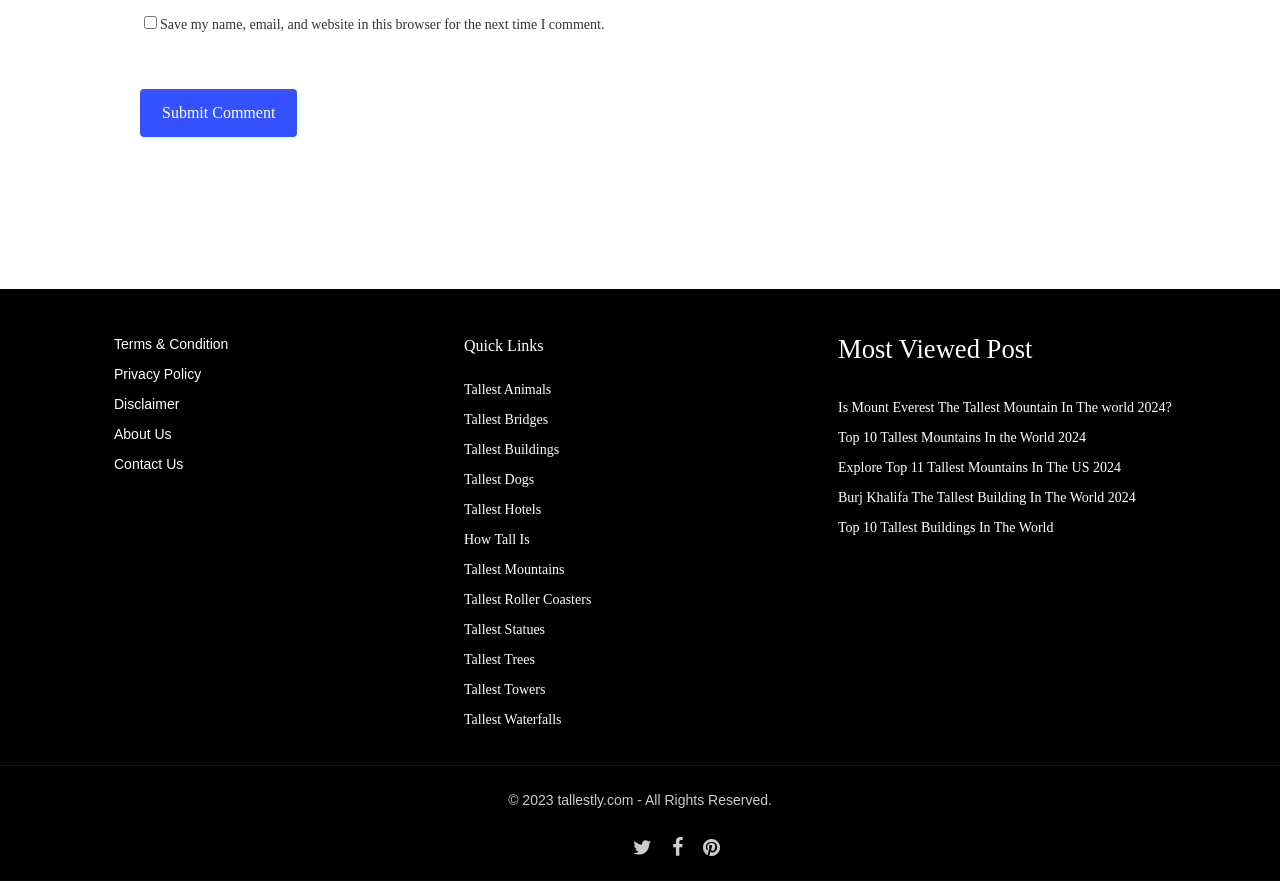Determine the bounding box coordinates of the region to click in order to accomplish the following instruction: "Visit the about us page". Provide the coordinates as four float numbers between 0 and 1, specifically [left, top, right, bottom].

[0.089, 0.479, 0.345, 0.504]